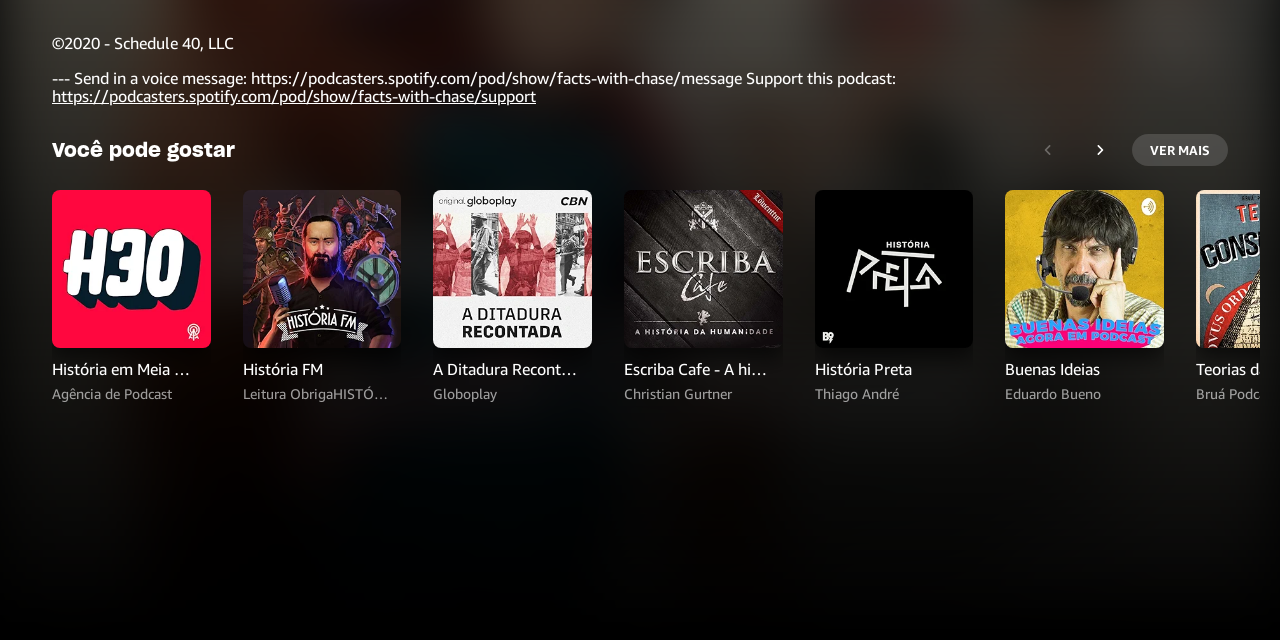Locate the UI element described as follows: "História FM". Return the bounding box coordinates as four float numbers between 0 and 1 in the order [left, top, right, bottom].

[0.19, 0.557, 0.26, 0.597]